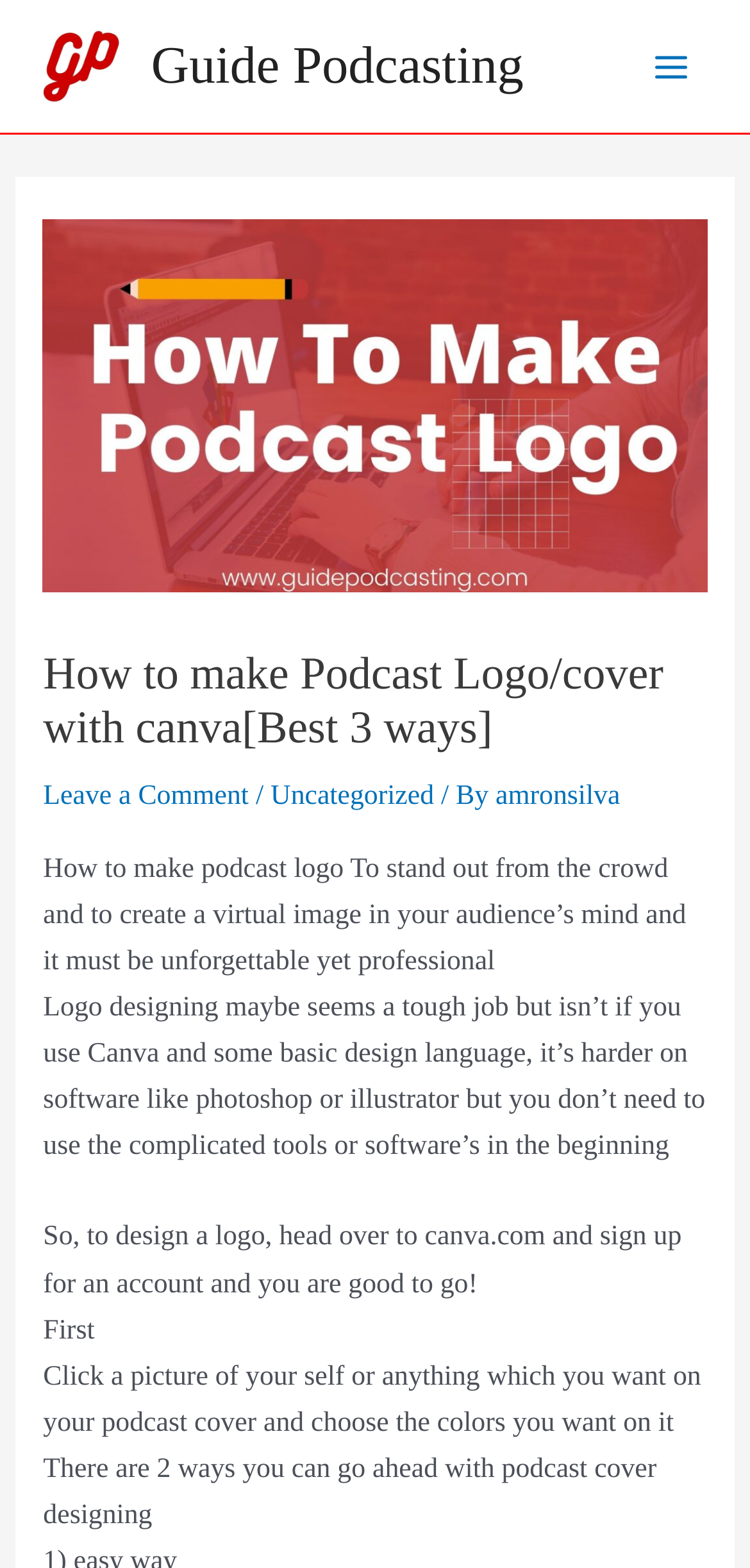Provide a single word or phrase answer to the question: 
How many ways are there to design a podcast cover?

2 ways